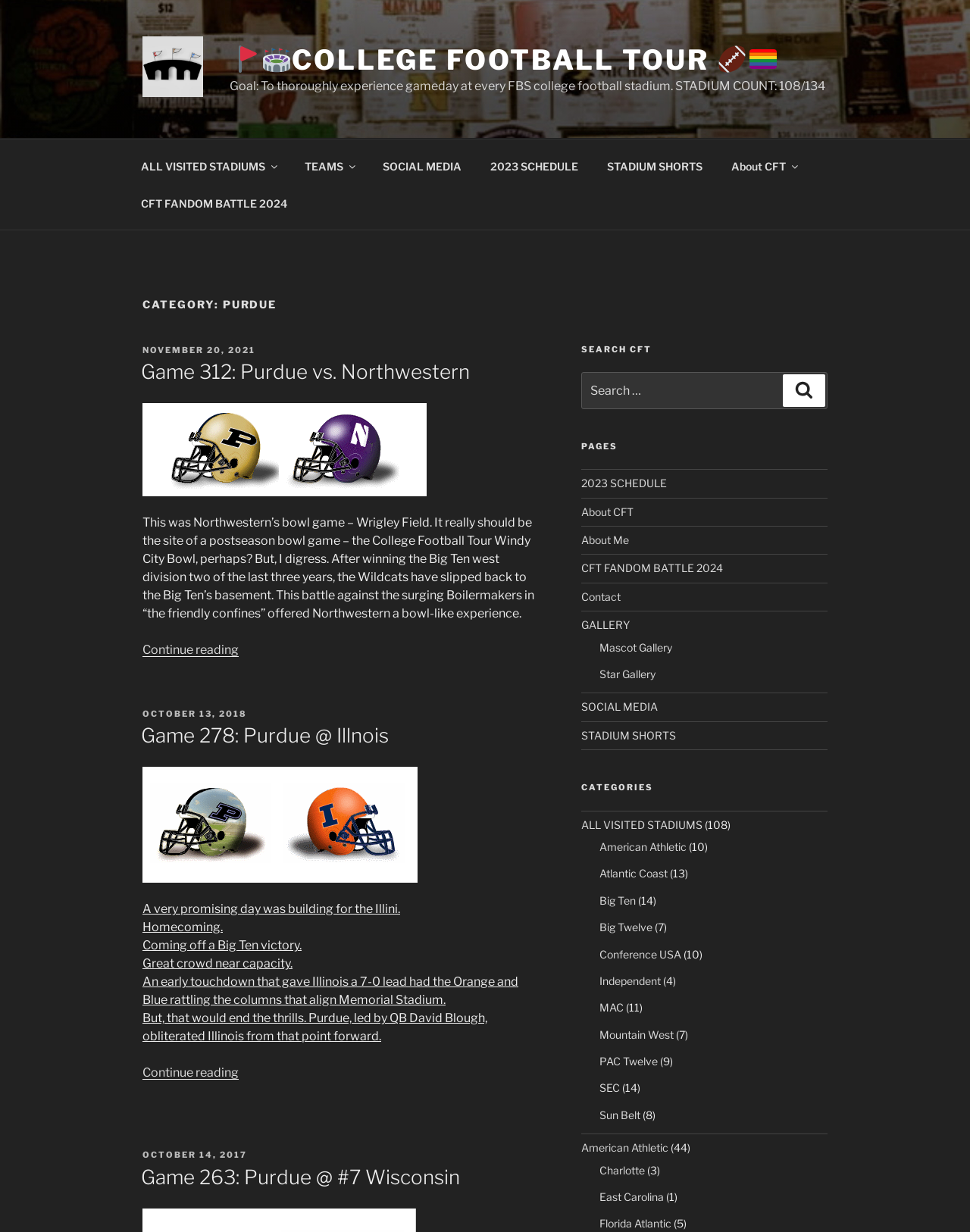Find the bounding box coordinates of the area to click in order to follow the instruction: "Search for a term in the search box".

[0.599, 0.302, 0.853, 0.332]